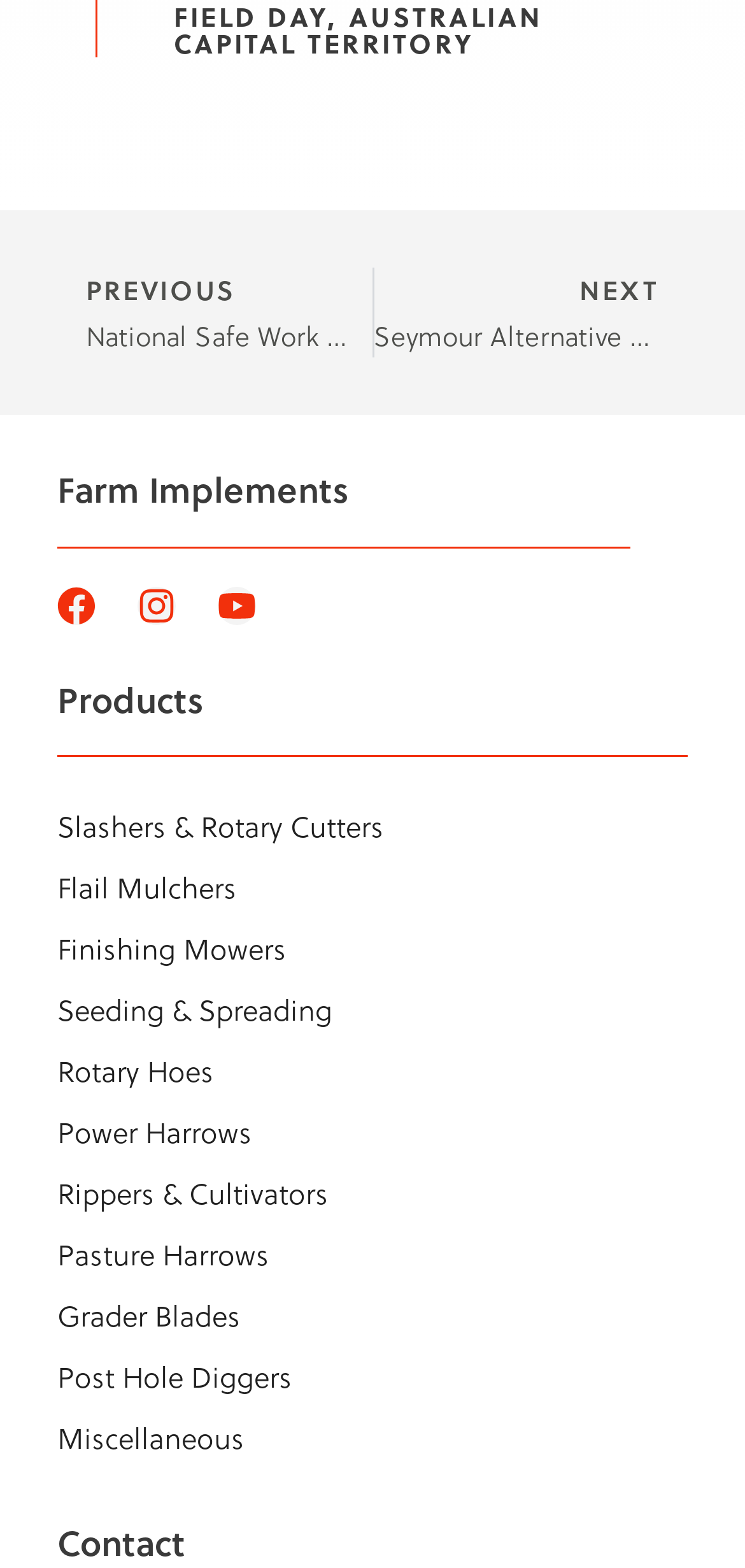Determine the bounding box for the UI element as described: "Rotary Hoes". The coordinates should be represented as four float numbers between 0 and 1, formatted as [left, top, right, bottom].

[0.077, 0.663, 0.923, 0.702]